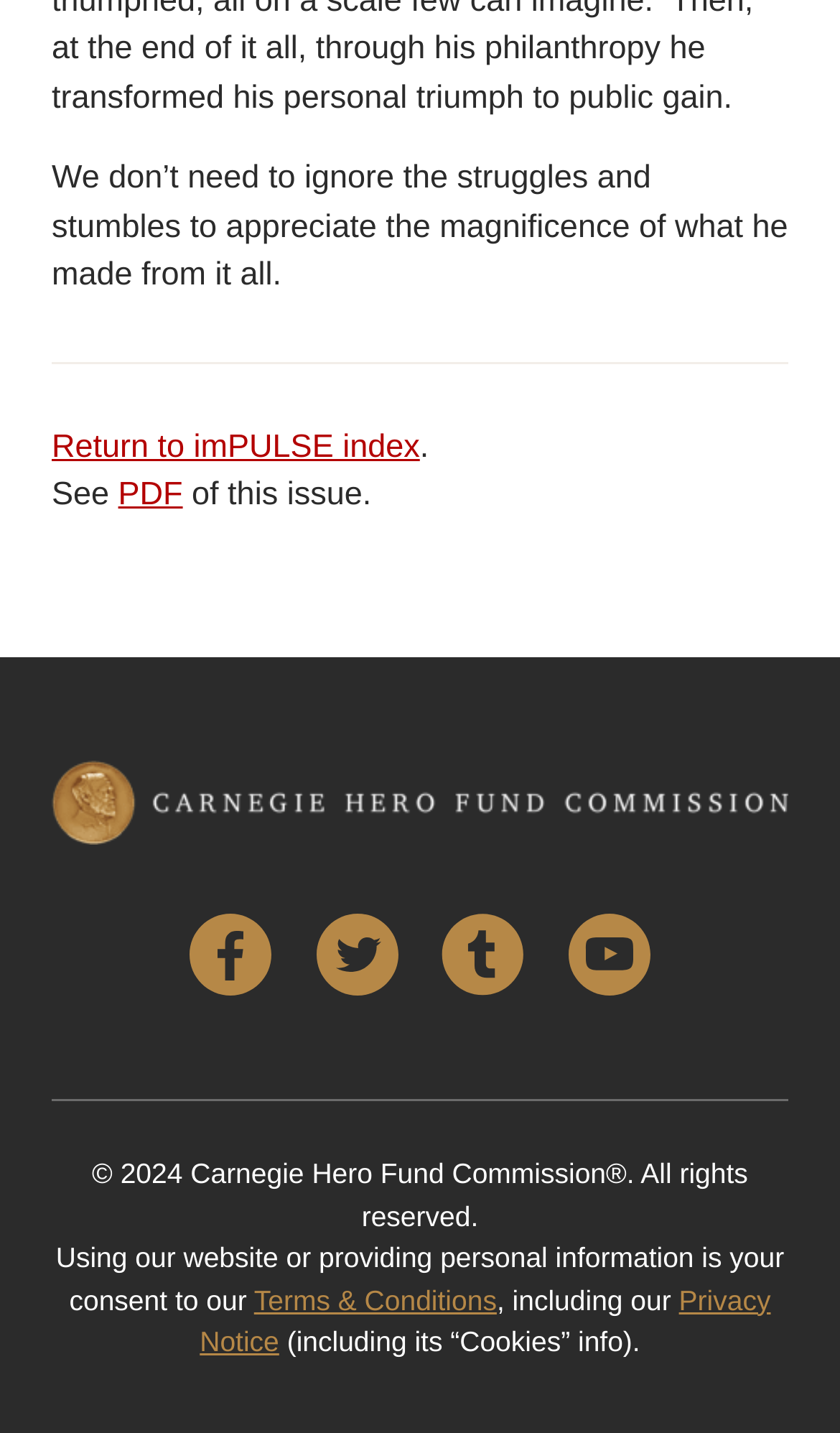Identify the bounding box coordinates of the element to click to follow this instruction: 'Share on Facebook'. Ensure the coordinates are four float values between 0 and 1, provided as [left, top, right, bottom].

[0.226, 0.638, 0.324, 0.695]